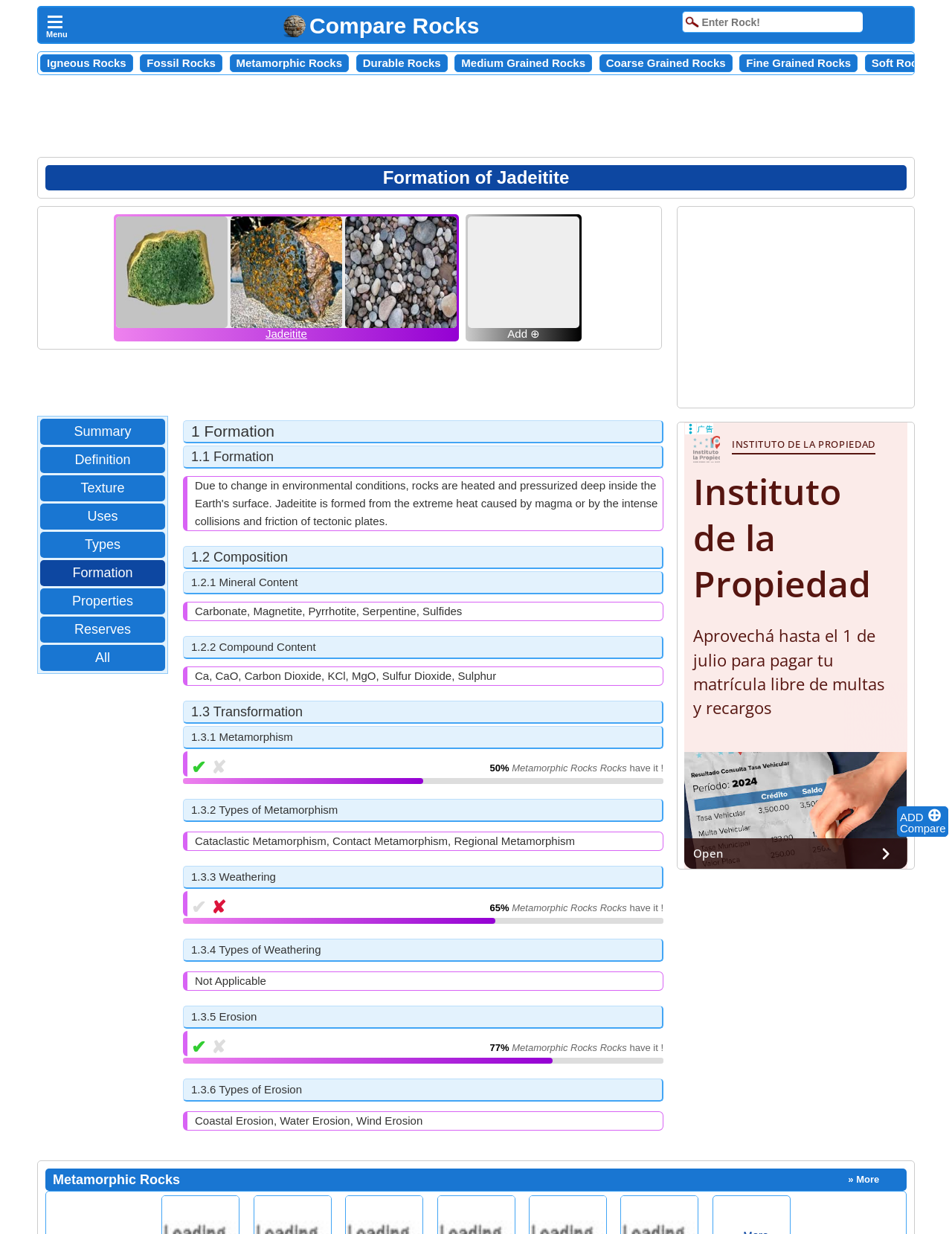Produce an elaborate caption capturing the essence of the webpage.

This webpage is about the formation of Jadeitite, a type of rock. At the top right corner, there is a menu icon and a "Compare" button. Below the menu icon, there are several links to different types of rocks, including Igneous Rocks, Fossil Rocks, and Metamorphic Rocks. 

On the left side of the page, there is a heading "Formation of Jadeitite" followed by three images of Jadeitite. Below the images, there are links to "Summary", "Definition", "Texture", "Uses", "Types", "Formation", "Properties", and "Reserves" related to Jadeitite.

The main content of the page is divided into sections, including "Formation", "Composition", and "Transformation". The "Formation" section has several subheadings, including "1 Formation", "1.1 Formation", and "1.2 Composition". The "Composition" section lists the mineral and compound content of Jadeitite, including Carbonate, Magnetite, and Sulfur Dioxide. 

The "Transformation" section discusses the metamorphism and weathering of Jadeitite, including the types of metamorphism and weathering. There are also statistics and charts showing the percentage of Metamorphic Rocks that have undergone certain types of transformation.

Throughout the page, there are several advertisements and iframe elements, including a "Compare Rocks" image and a textbox to enter rock information. At the bottom of the page, there is a heading "Metamorphic Rocks » More" with a link to more information.